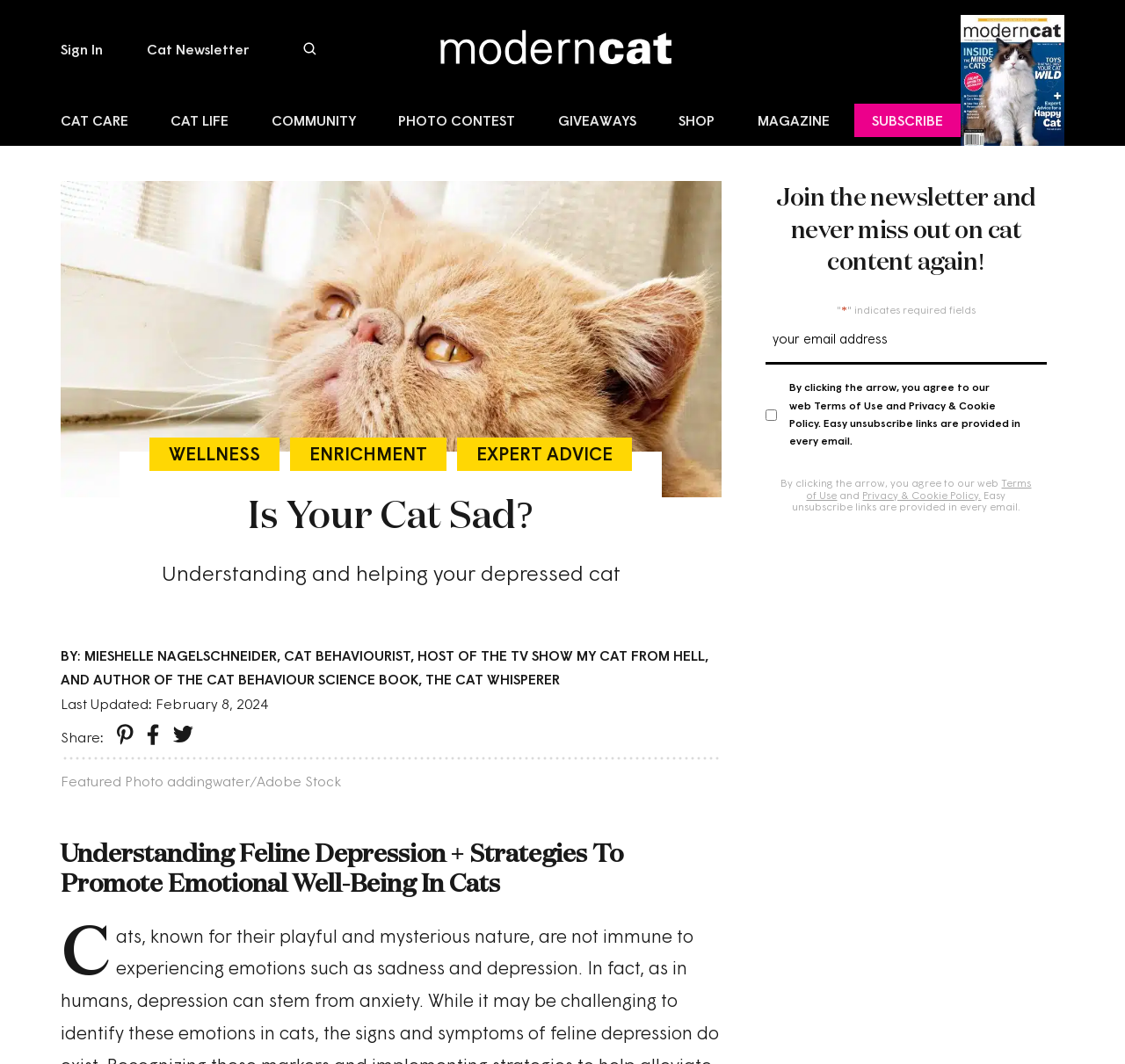How many social media sharing options are available?
Offer a detailed and exhaustive answer to the question.

The social media sharing options can be found below the text 'Share:' and there are three options available, each represented by an image.